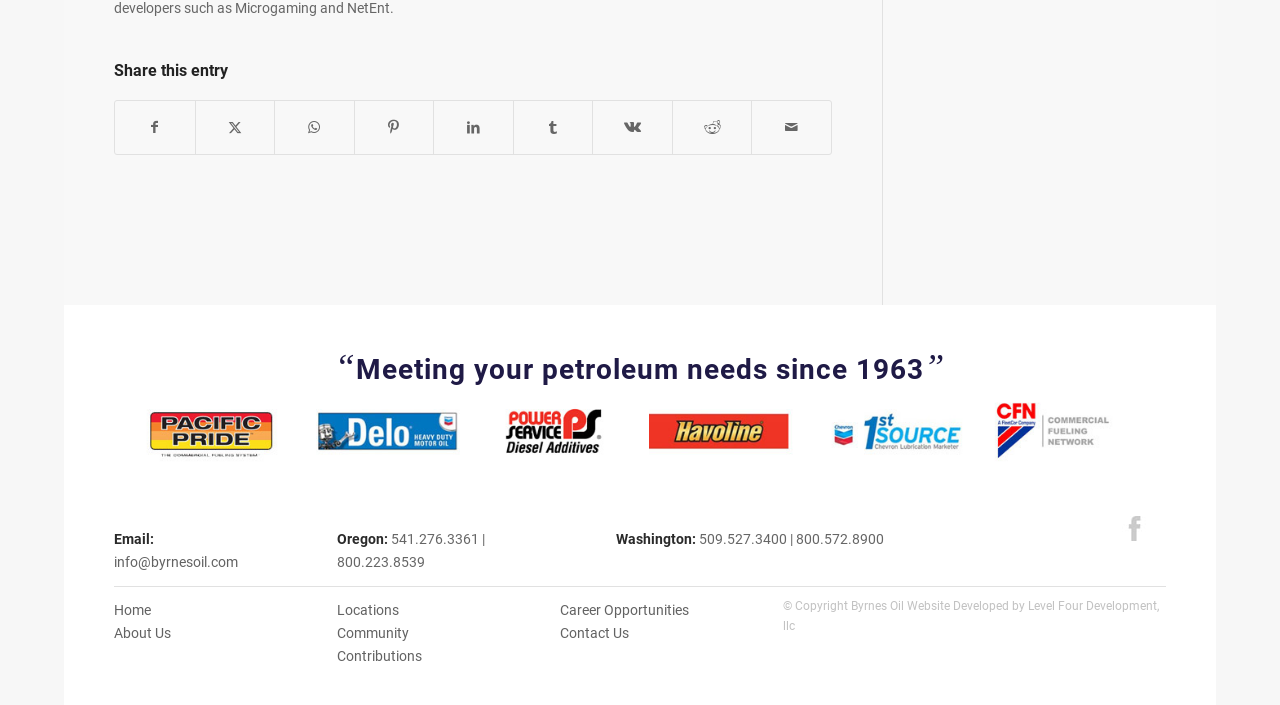Find the bounding box coordinates of the area to click in order to follow the instruction: "Send an email to info@byrnesoil.com".

[0.089, 0.785, 0.186, 0.808]